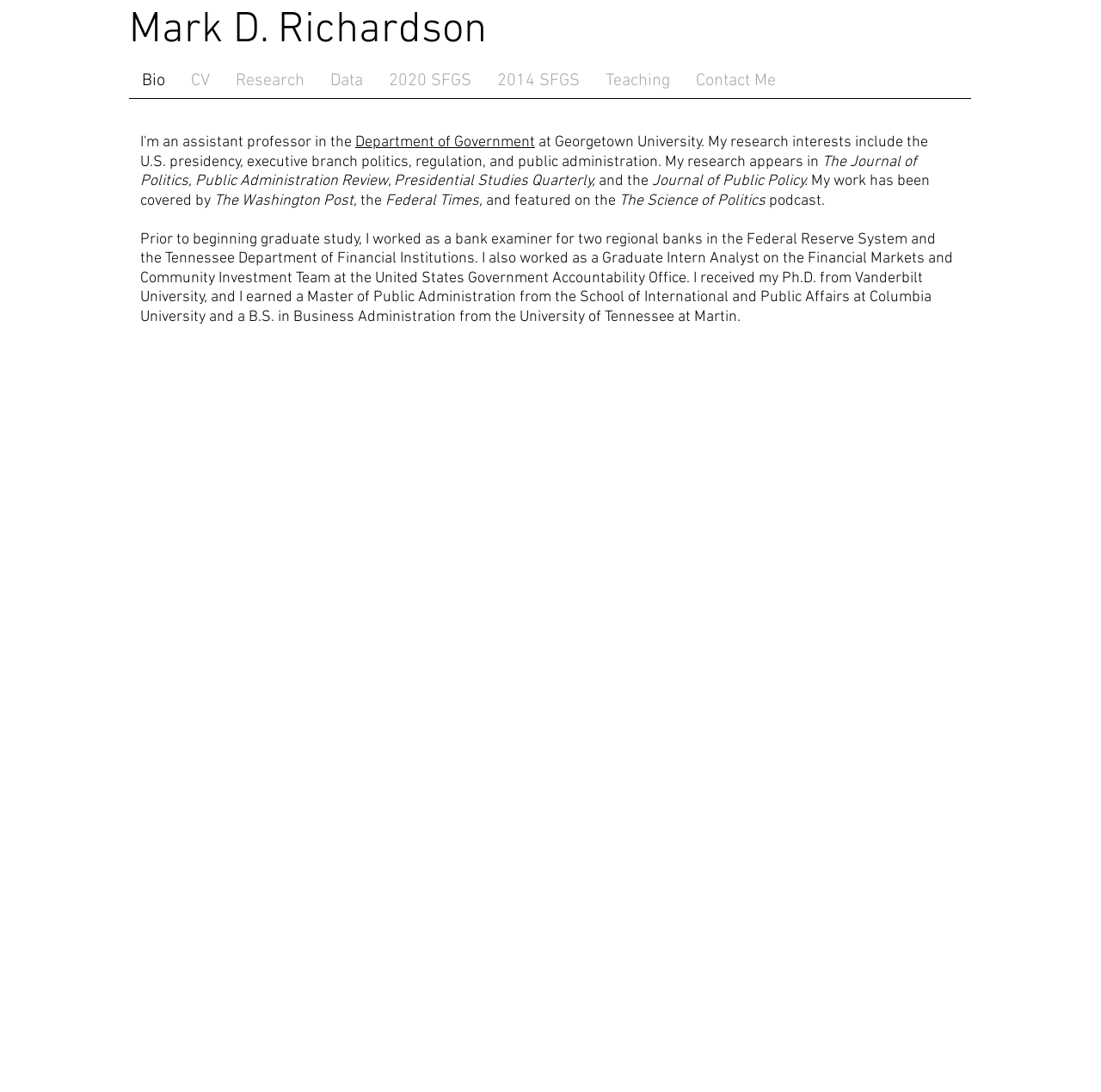What is the name of the podcast that featured the person's work?
Look at the screenshot and respond with a single word or phrase.

The Science of Politics